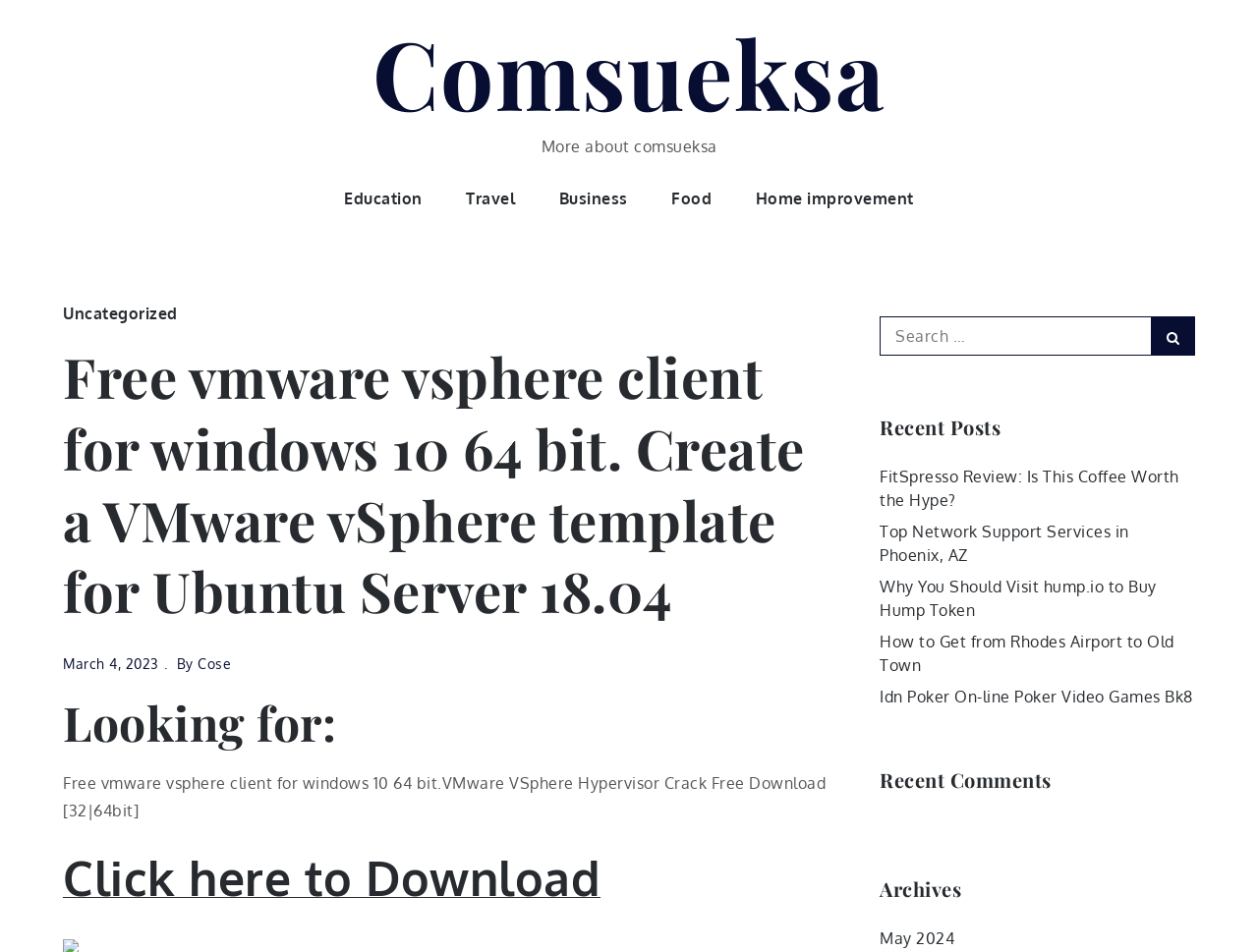Please find and report the bounding box coordinates of the element to click in order to perform the following action: "Search for something". The coordinates should be expressed as four float numbers between 0 and 1, in the format [left, top, right, bottom].

[0.7, 0.332, 0.95, 0.374]